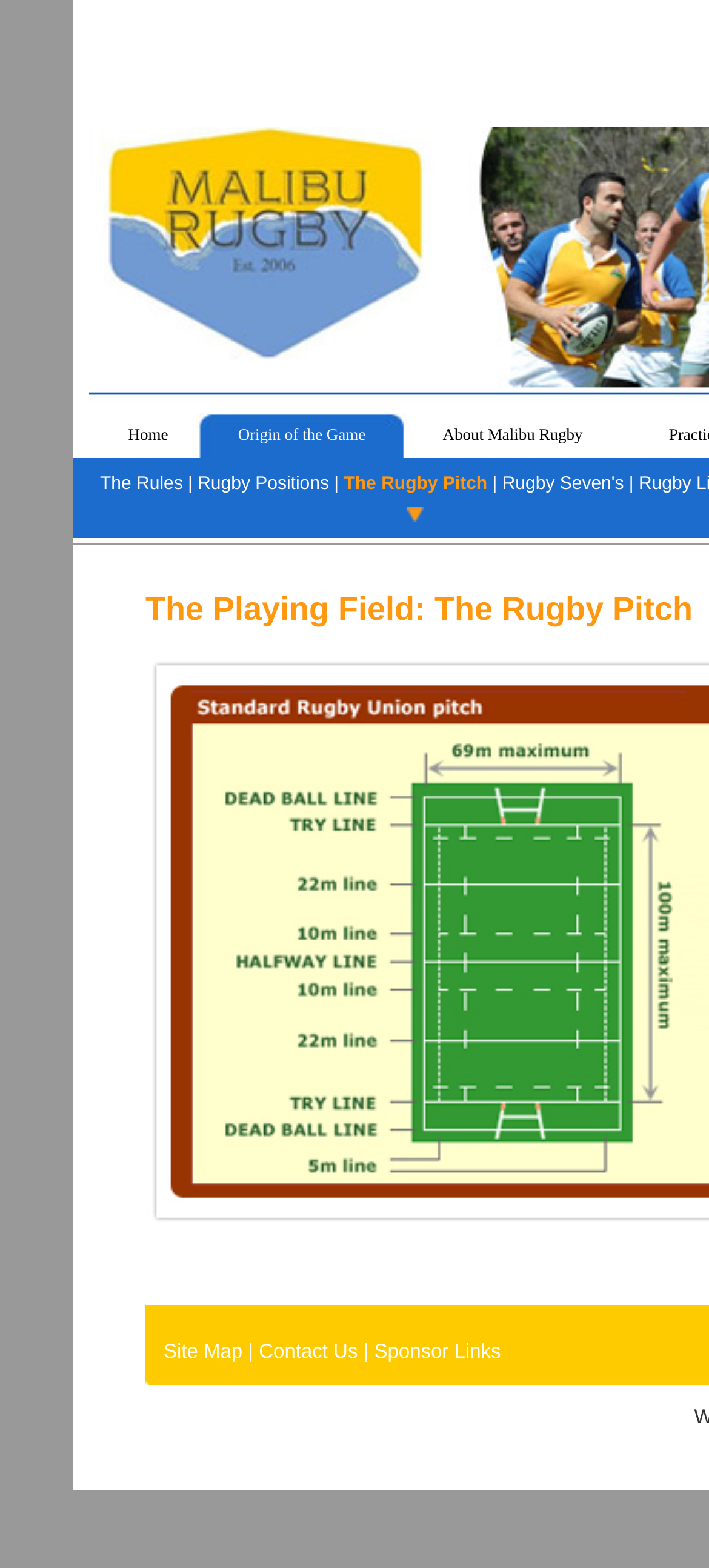Show me the bounding box coordinates of the clickable region to achieve the task as per the instruction: "contact us".

[0.365, 0.855, 0.505, 0.869]